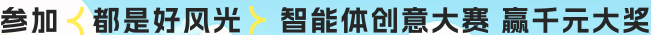Respond concisely with one word or phrase to the following query:
What is the tone of the message?

Inviting and positive